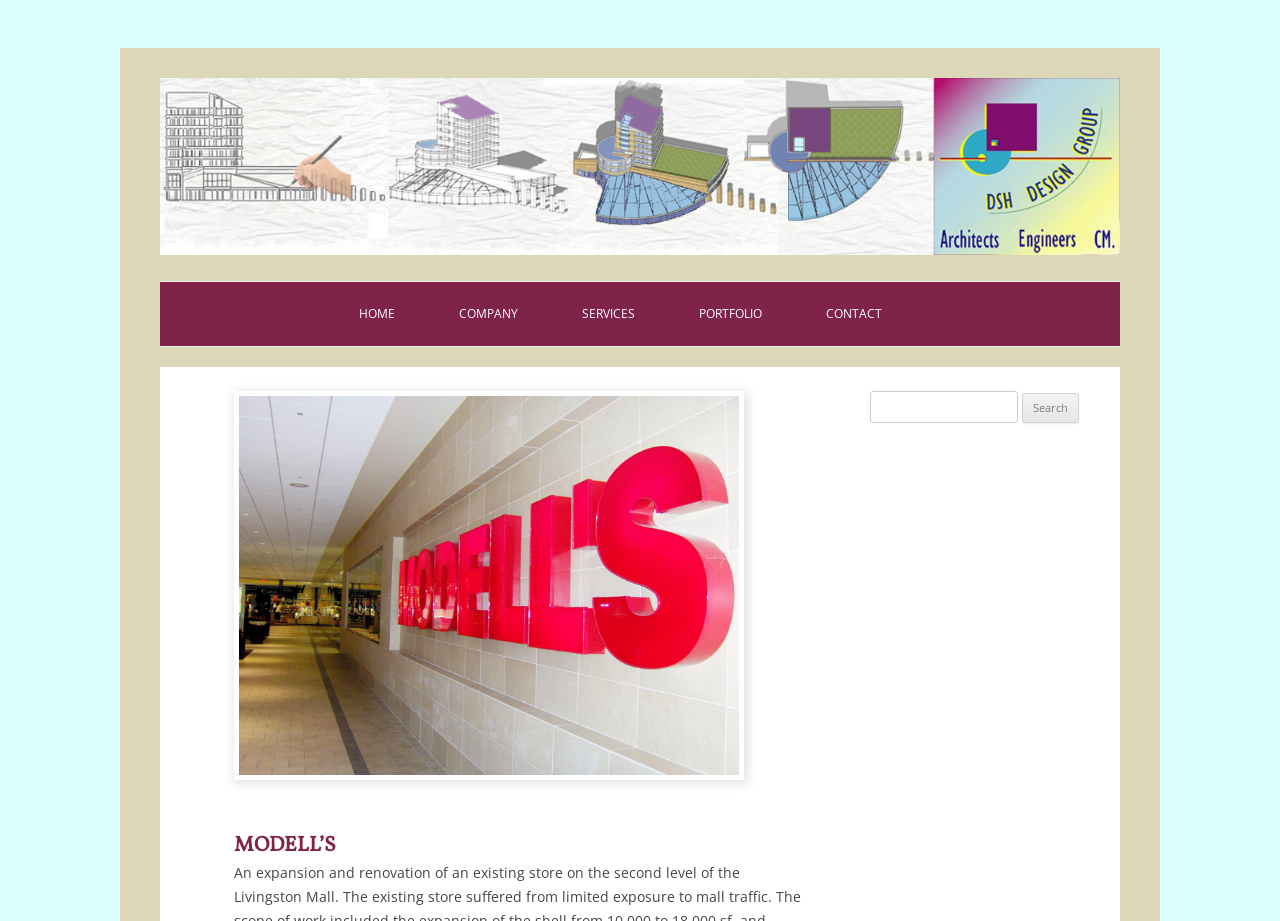Provide the bounding box coordinates of the HTML element this sentence describes: "parent_node: Search for: value="Search"". The bounding box coordinates consist of four float numbers between 0 and 1, i.e., [left, top, right, bottom].

[0.799, 0.427, 0.843, 0.459]